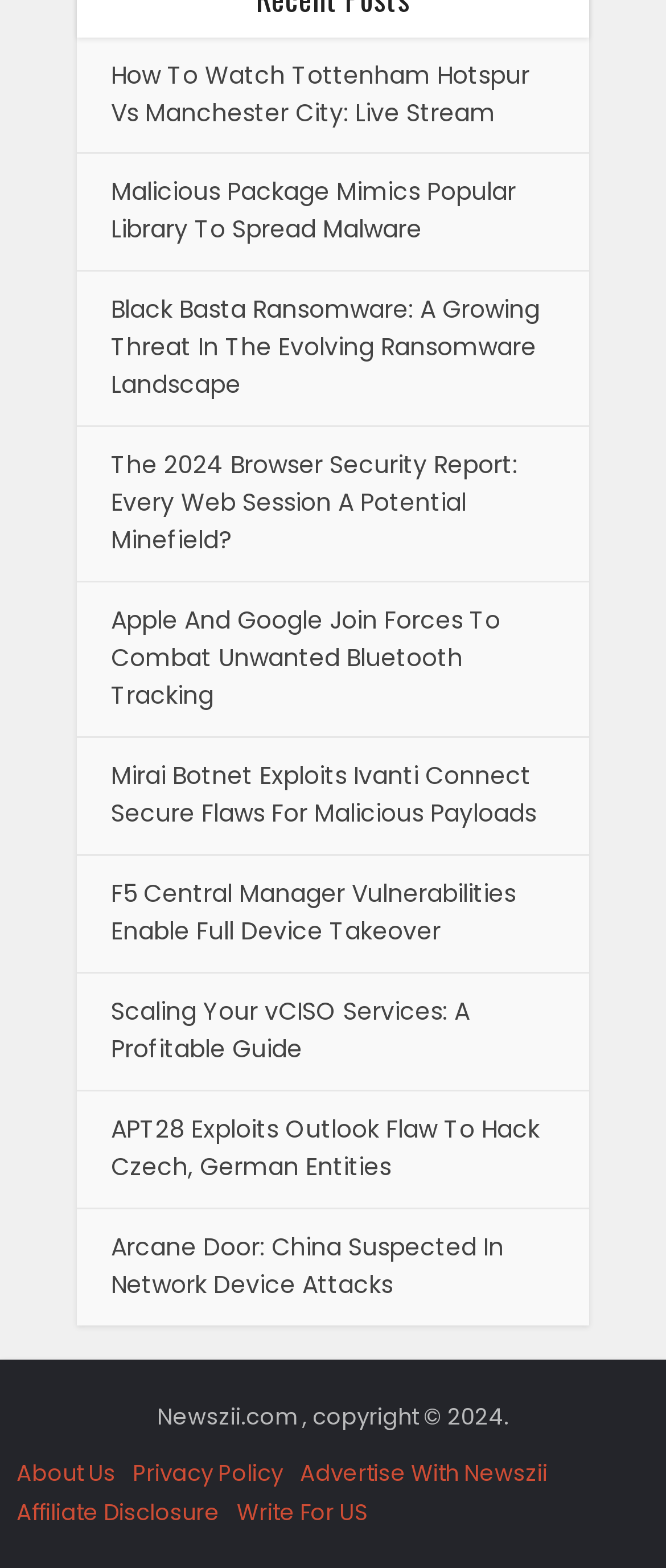Using the information shown in the image, answer the question with as much detail as possible: What is the topic of the first link?

I looked at the OCR text of the first link element and found that it is about watching Tottenham Hotspur vs Manchester City.